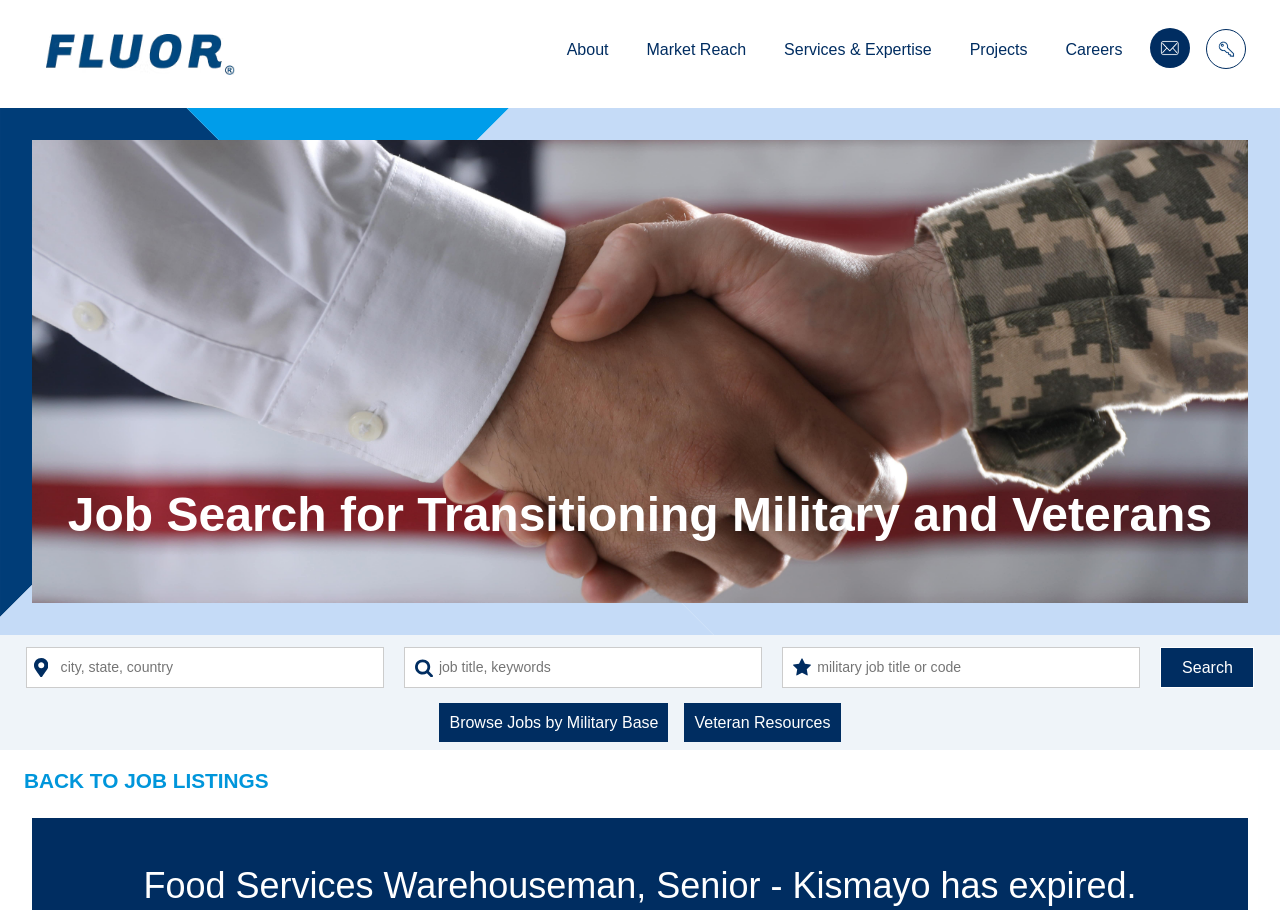Can you find and provide the main heading text of this webpage?

Job Search for Transitioning Military and Veterans